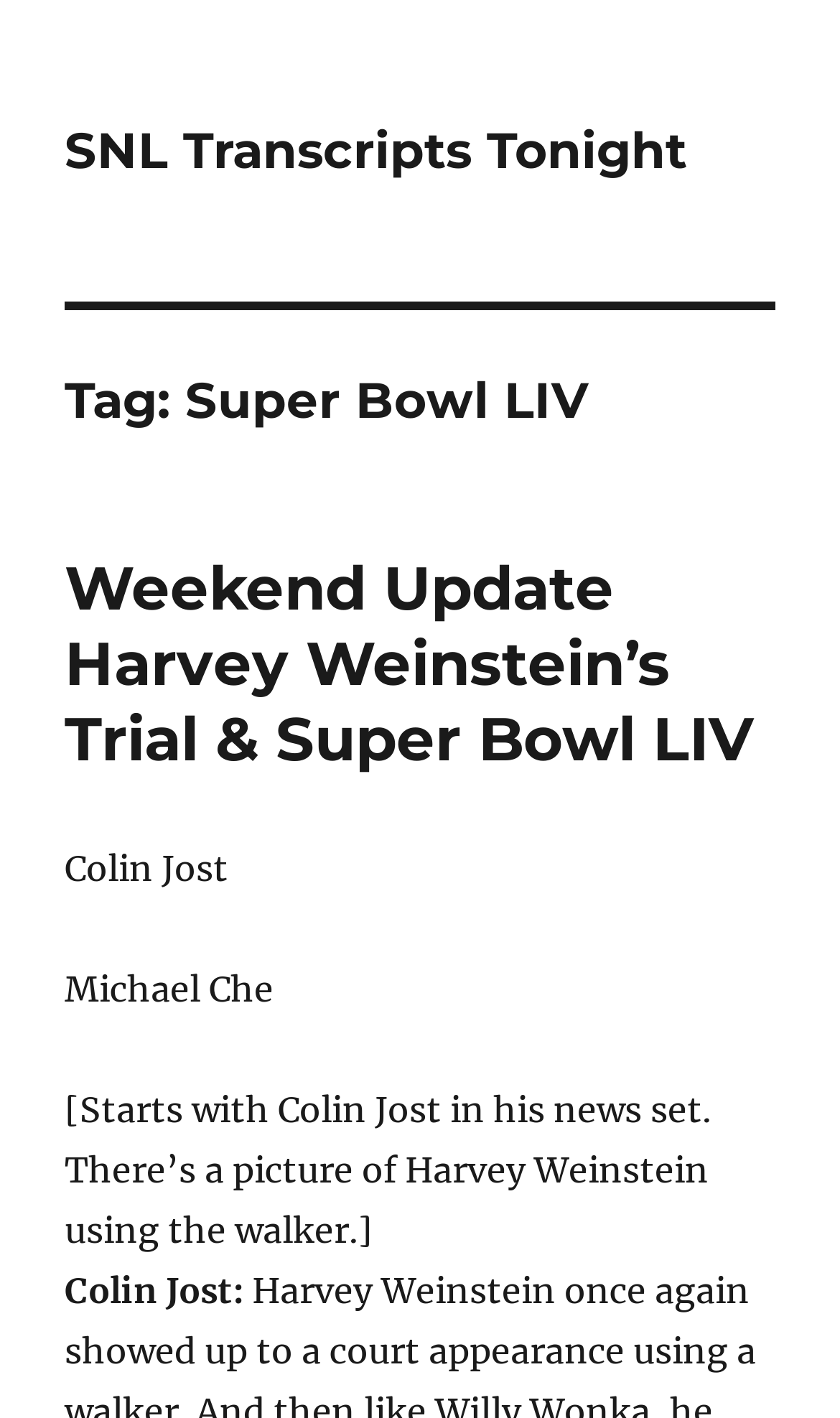Please identify the primary heading of the webpage and give its text content.

Tag: Super Bowl LIV